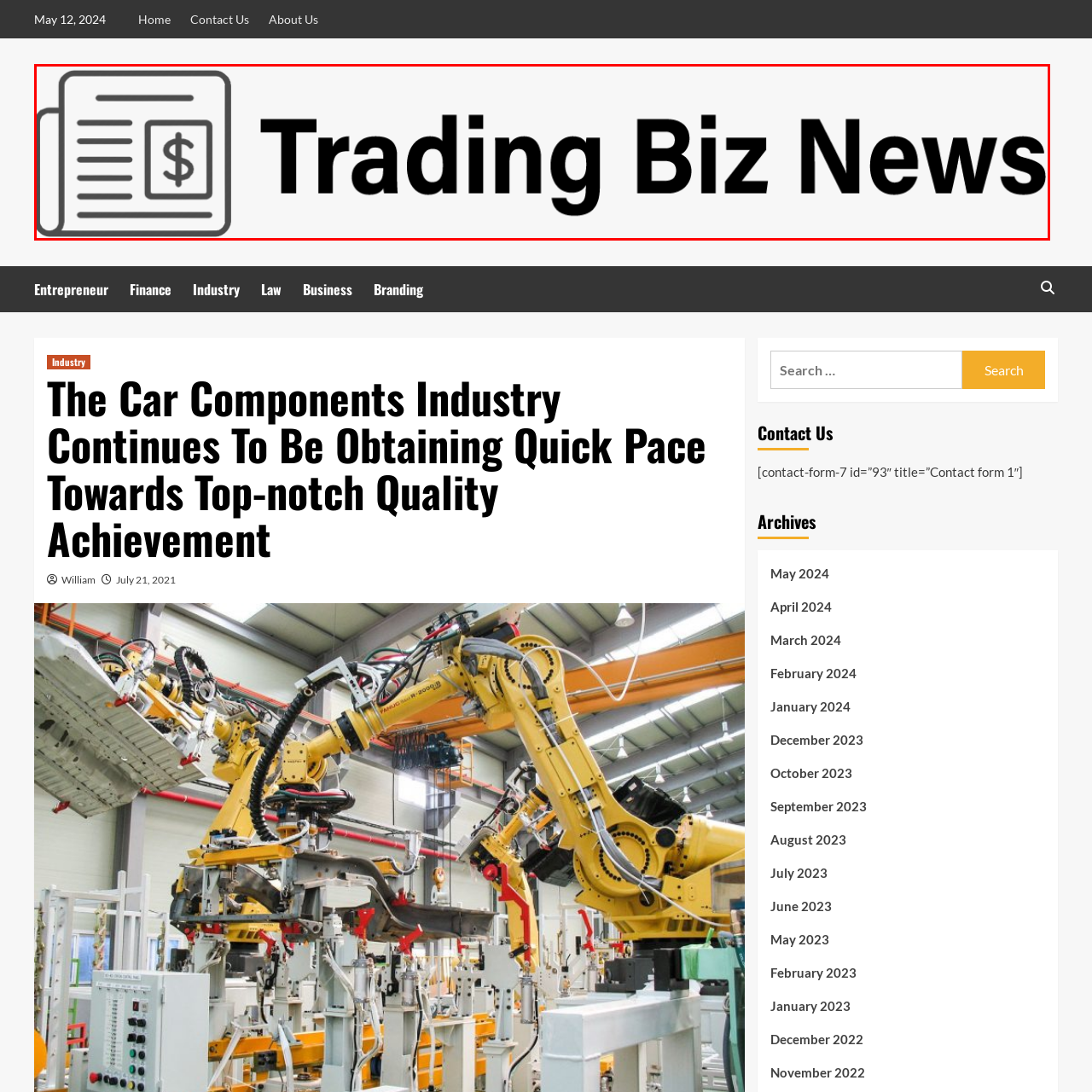View the area enclosed by the red box, What is the color of the text in the logo? Respond using one word or phrase.

Black